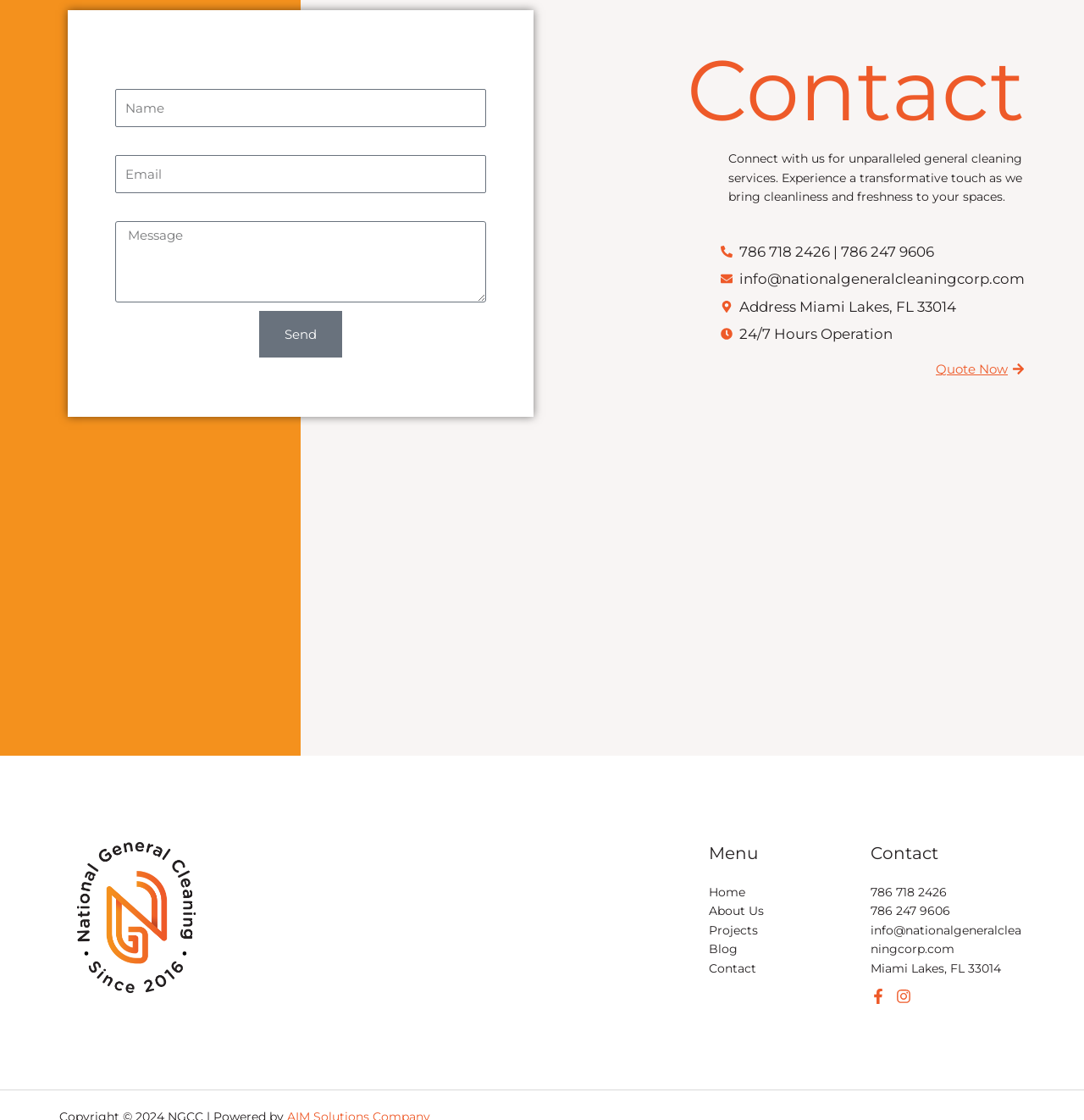Specify the bounding box coordinates of the area that needs to be clicked to achieve the following instruction: "Visit the About Us page".

[0.654, 0.807, 0.704, 0.82]